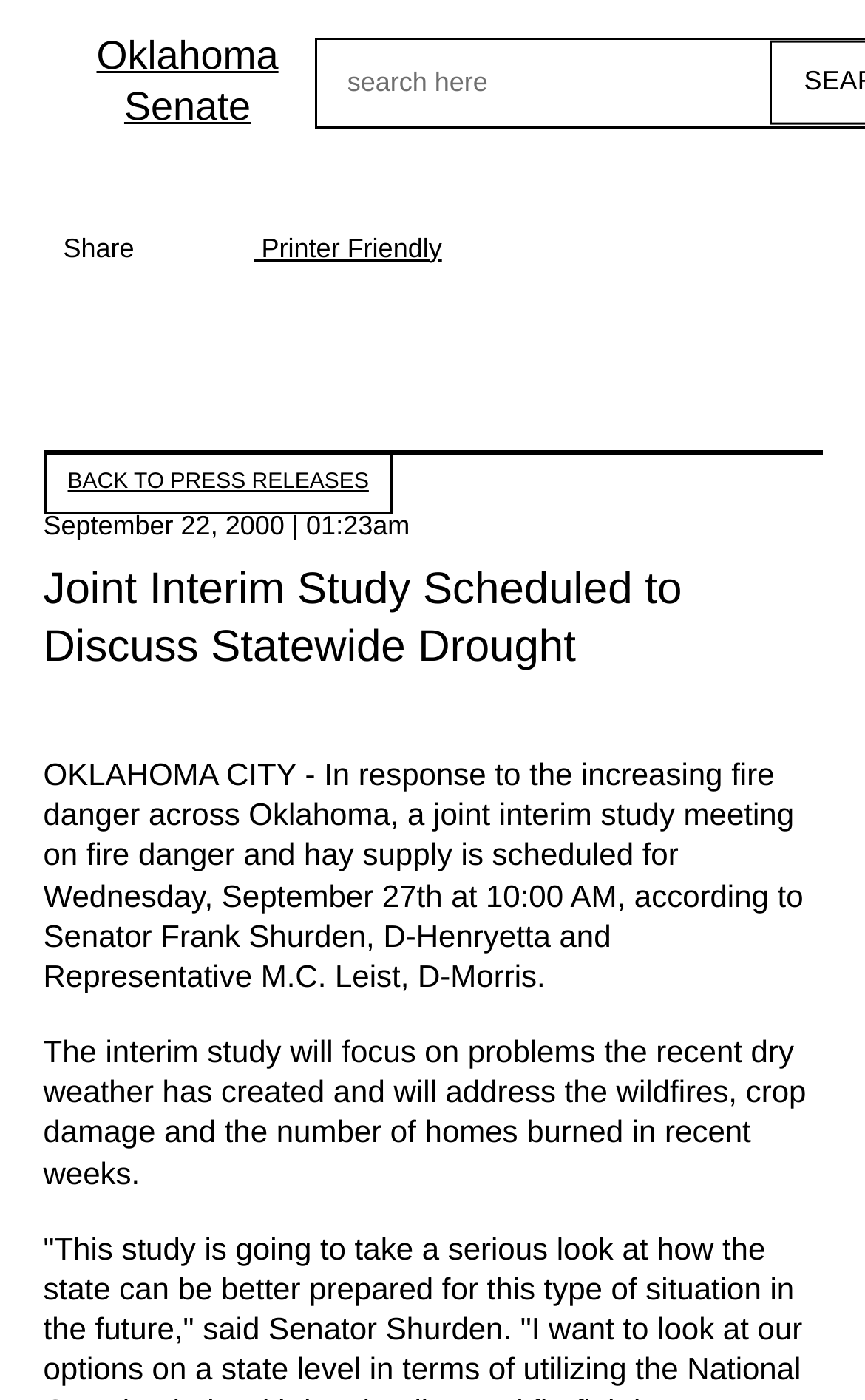Give a full account of the webpage's elements and their arrangement.

The webpage appears to be a press release from the Oklahoma Senate, with a focus on a joint interim study scheduled to discuss statewide drought. At the top left of the page, there is a link to "Skip to main content". Next to it, there is an empty link, followed by a link to "Oklahoma Senate" and a search bar with the label "Search". Below these elements, there are two more links: "Share" and "Printer Friendly". 

On the left side of the page, there is a link to "BACK TO PRESS RELEASES" and a timestamp indicating the release date and time, September 22, 2000, at 01:23 am. 

The main content of the page is headed by a title "Joint Interim Study Scheduled to Discuss Statewide Drought", which spans almost the entire width of the page. Below the title, there are two paragraphs of text. The first paragraph explains the purpose of the joint interim study meeting, which is scheduled for September 27th, and the second paragraph outlines the focus of the study, including wildfires, crop damage, and homes burned in recent weeks.